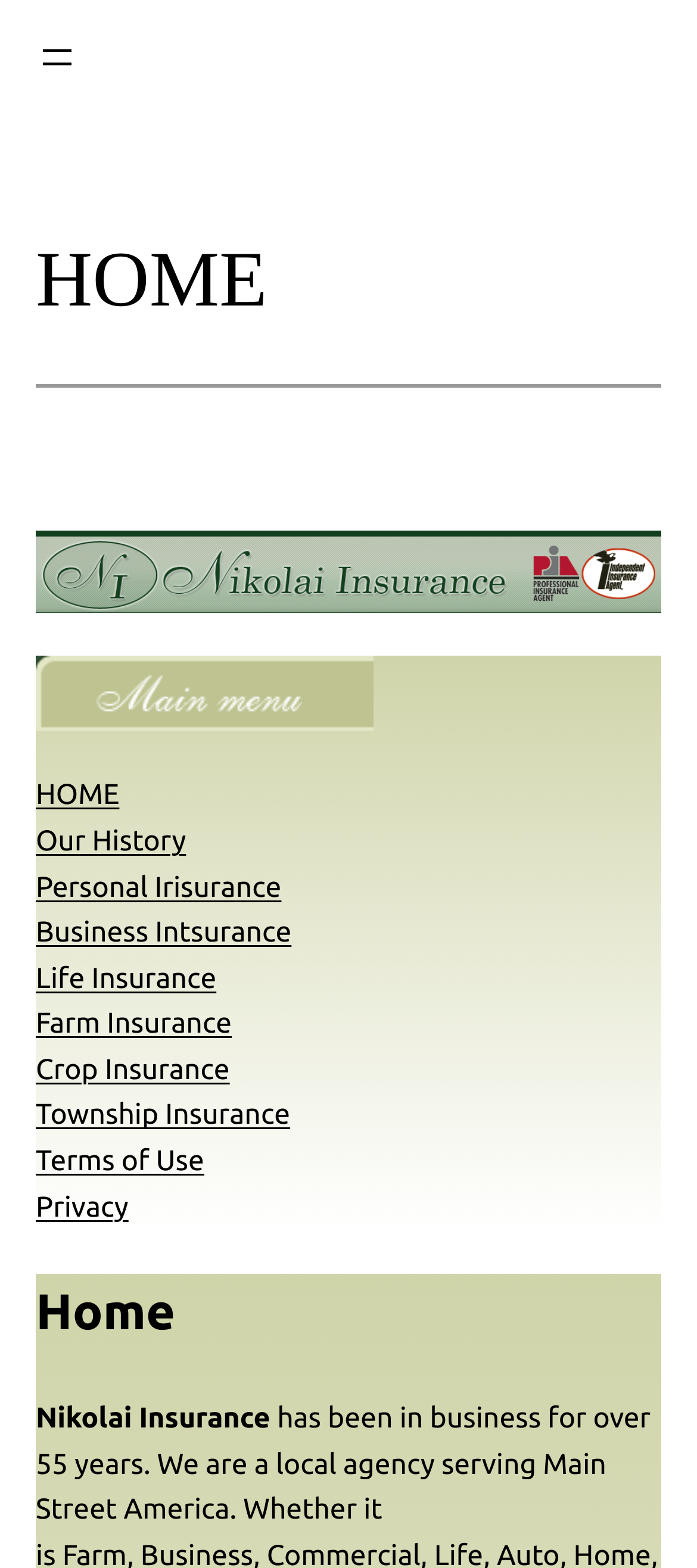Answer in one word or a short phrase: 
Is there a menu button on the page?

Yes